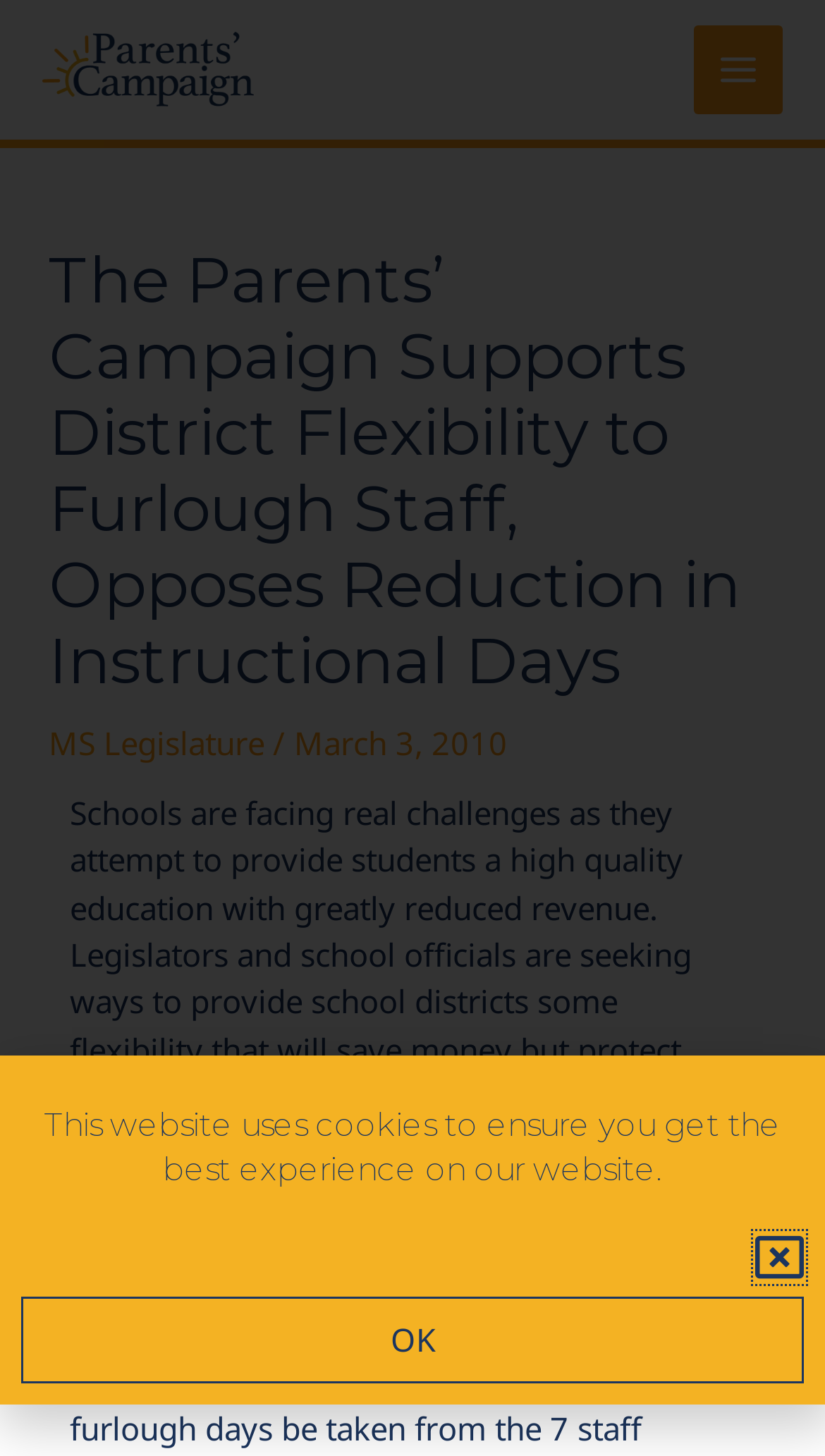From the webpage screenshot, identify the region described by OK. Provide the bounding box coordinates as (top-left x, top-left y, bottom-right x, bottom-right y), with each value being a floating point number between 0 and 1.

[0.026, 0.891, 0.974, 0.95]